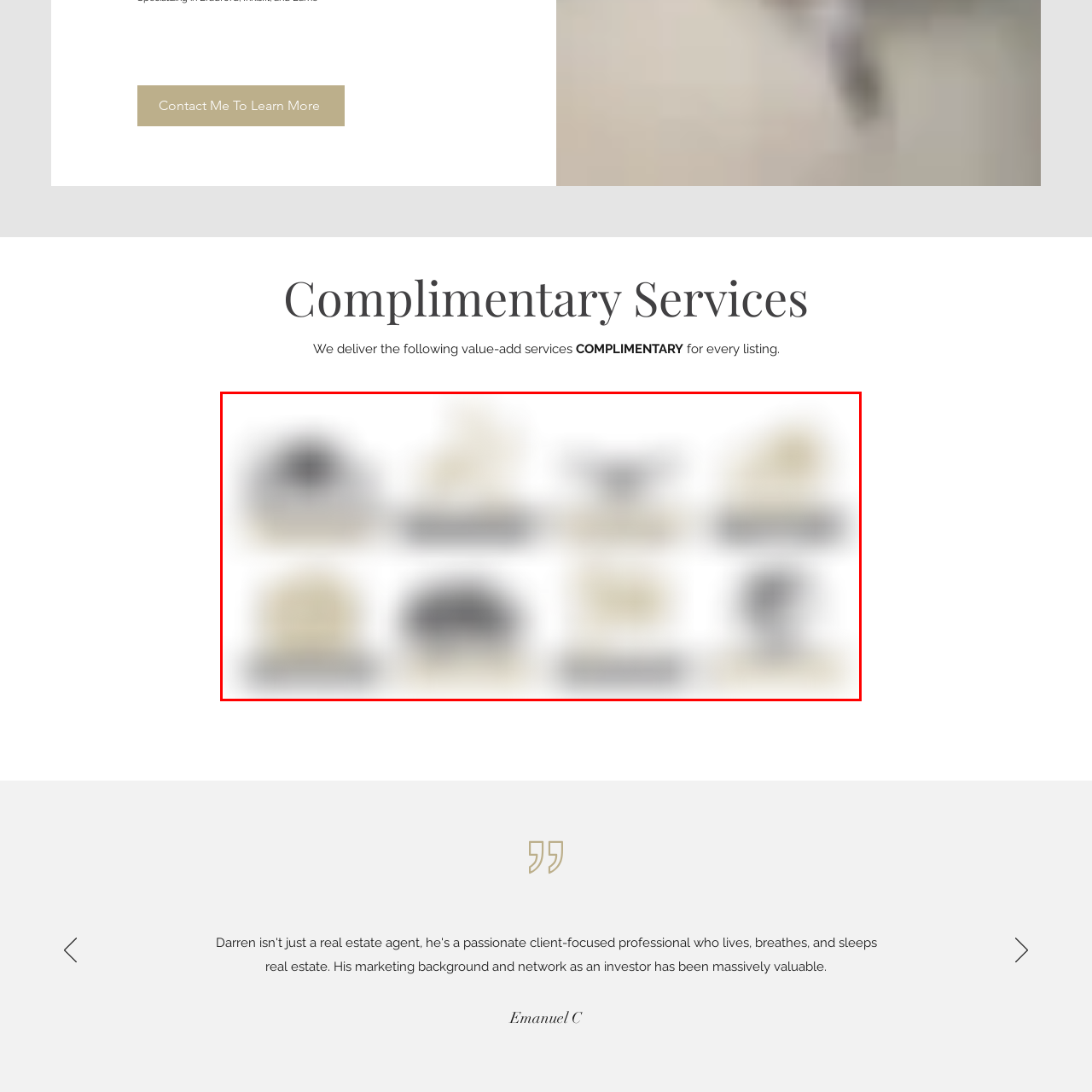Please provide a comprehensive description of the image that is enclosed within the red boundary.

The image features a collection of stylized icons representing various professional services. Arranged in a grid format, the first row includes a house, a staircase, and an abstract depiction of a house with a tree. The second row showcases a cozy armchair, an elegant couch, an open book, and a stylized figure with a briefcase. Each icon is designed with a modern aesthetic, incorporating neutral tones that convey a sense of sophistication and professionalism. This visual representation likely relates to complimentary services offered, emphasizing the value-added aspects of a real estate or staging service. The layout and design suggest attention to detail, ideal for attracting clients looking for quality and aesthetic appeal in their listings.